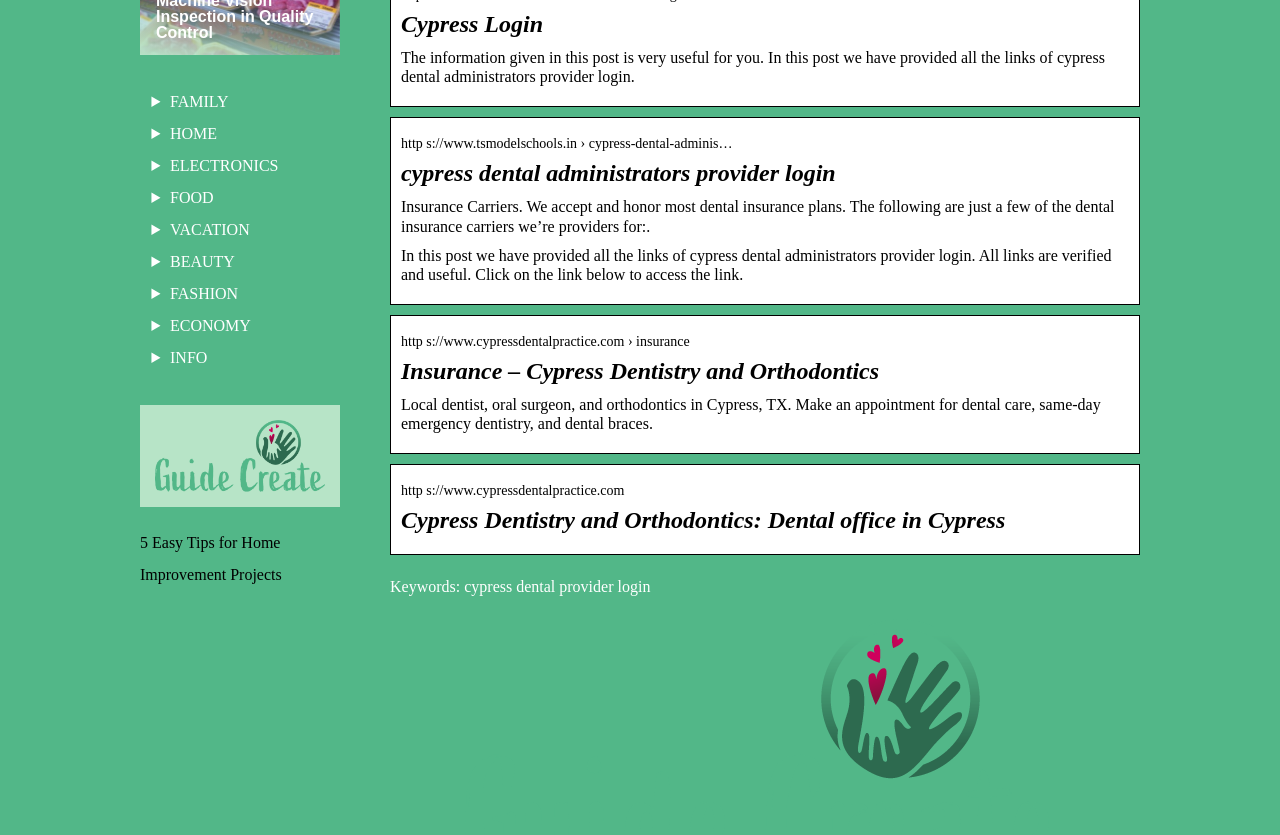Determine the bounding box coordinates of the clickable element to complete this instruction: "Click on 'FAMILY'". Provide the coordinates in the format of four float numbers between 0 and 1, [left, top, right, bottom].

[0.133, 0.111, 0.179, 0.131]